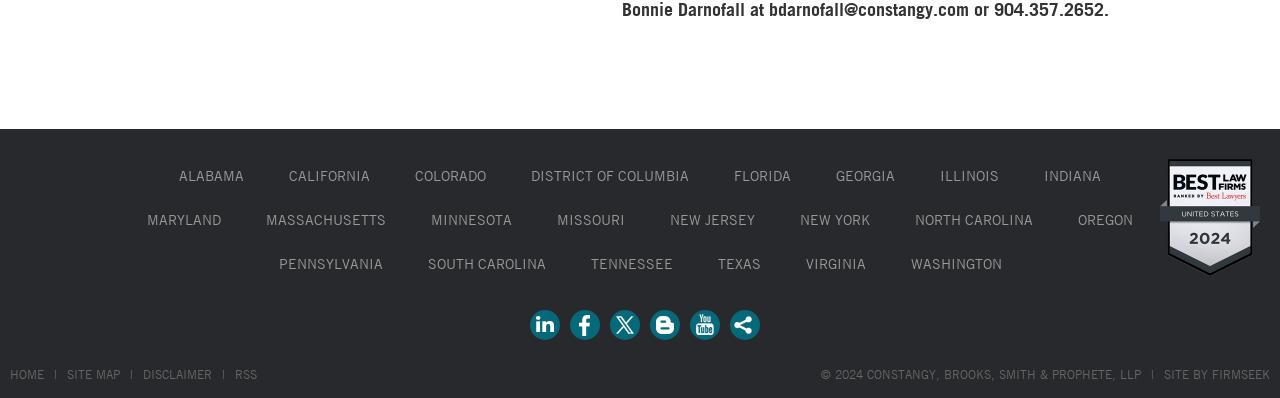Determine the bounding box coordinates of the region to click in order to accomplish the following instruction: "Go to HOME". Provide the coordinates as four float numbers between 0 and 1, specifically [left, top, right, bottom].

[0.008, 0.92, 0.034, 0.96]